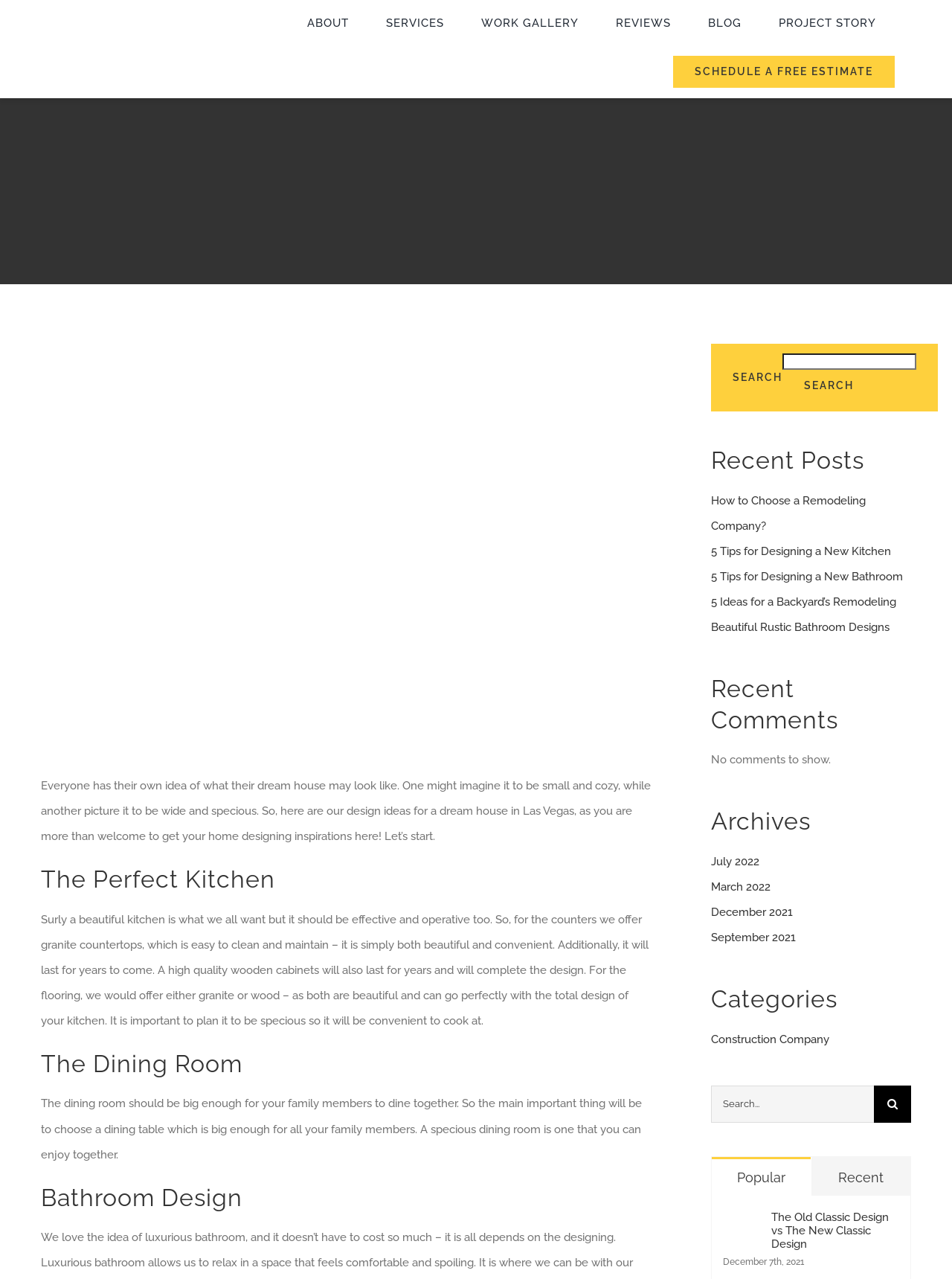Please identify the bounding box coordinates of the element's region that should be clicked to execute the following instruction: "Visit 'Strawberry Seed Extract'". The bounding box coordinates must be four float numbers between 0 and 1, i.e., [left, top, right, bottom].

None